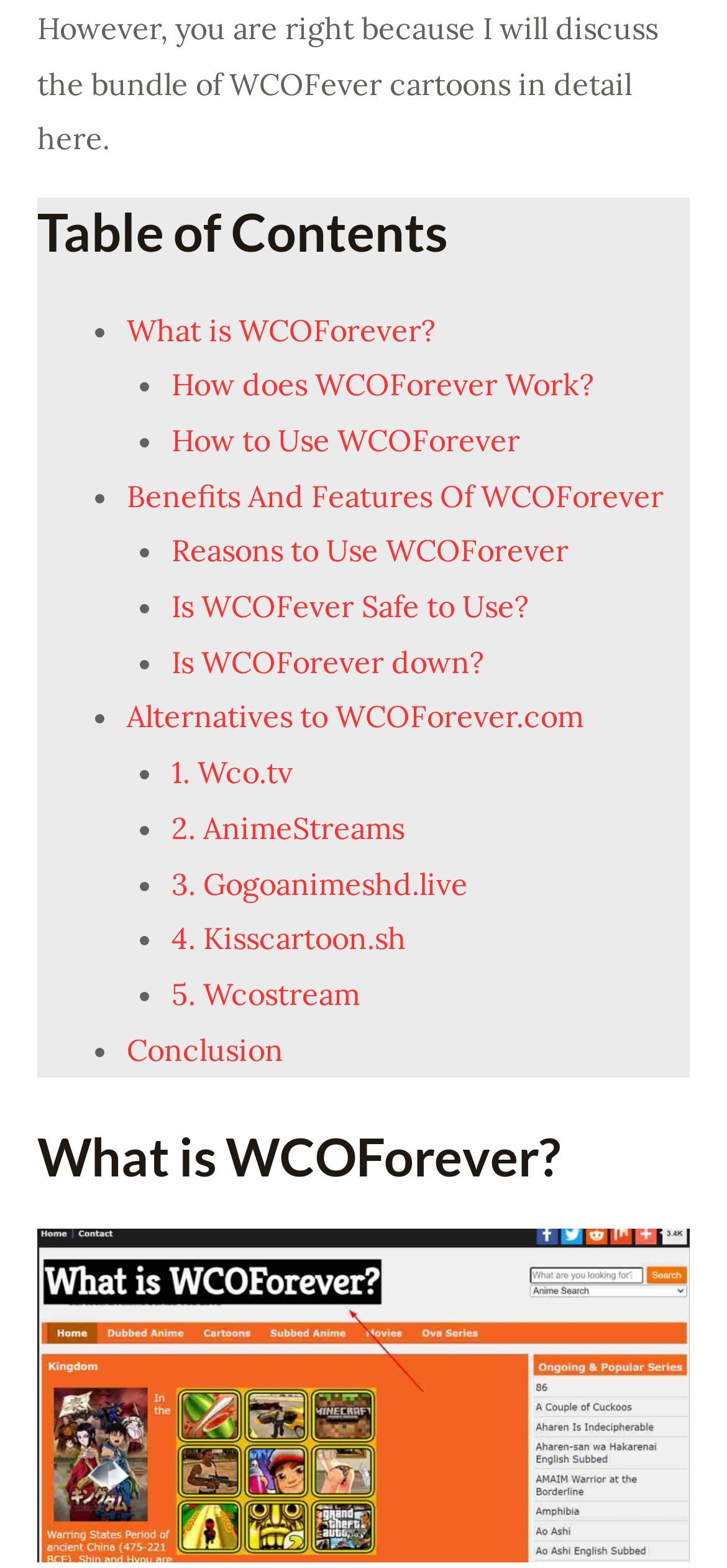How many sections are there in the 'Table of Contents'?
Identify the answer in the screenshot and reply with a single word or phrase.

9